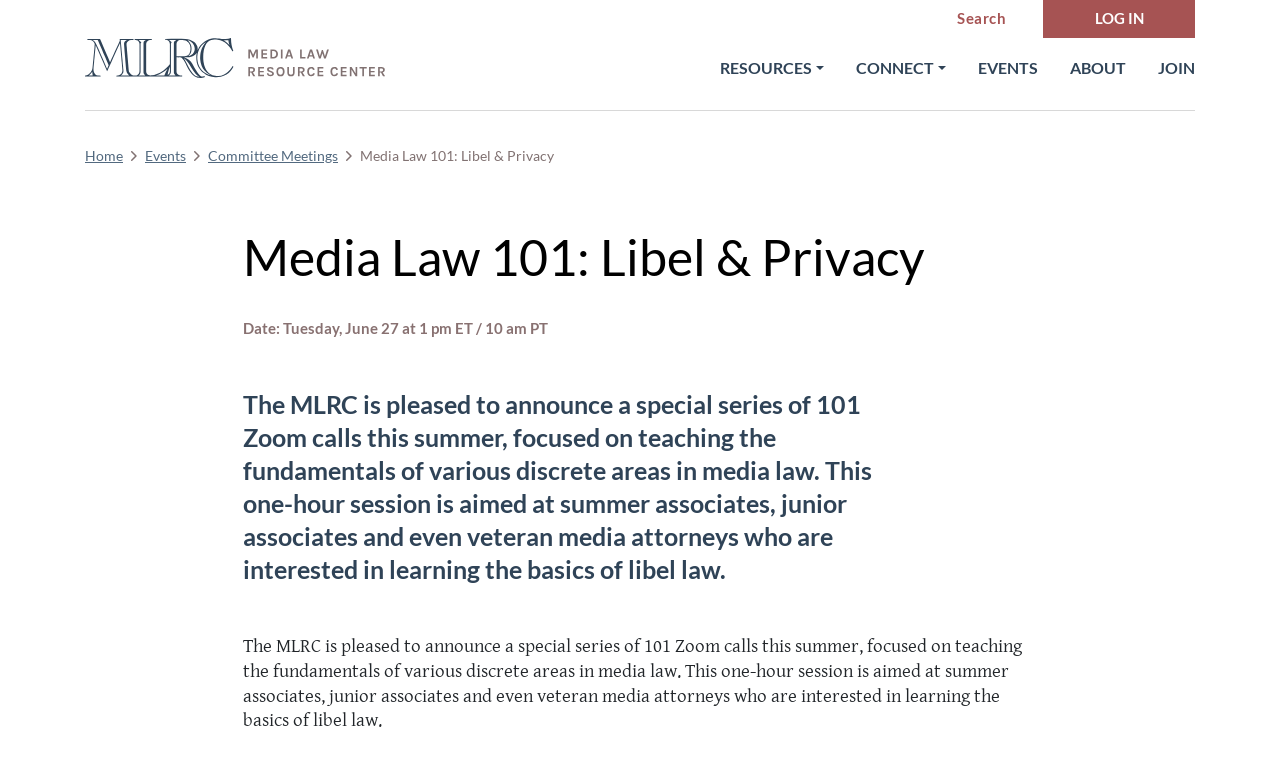Find the bounding box coordinates of the element you need to click on to perform this action: 'go to the home page'. The coordinates should be represented by four float values between 0 and 1, in the format [left, top, right, bottom].

[0.066, 0.185, 0.113, 0.218]